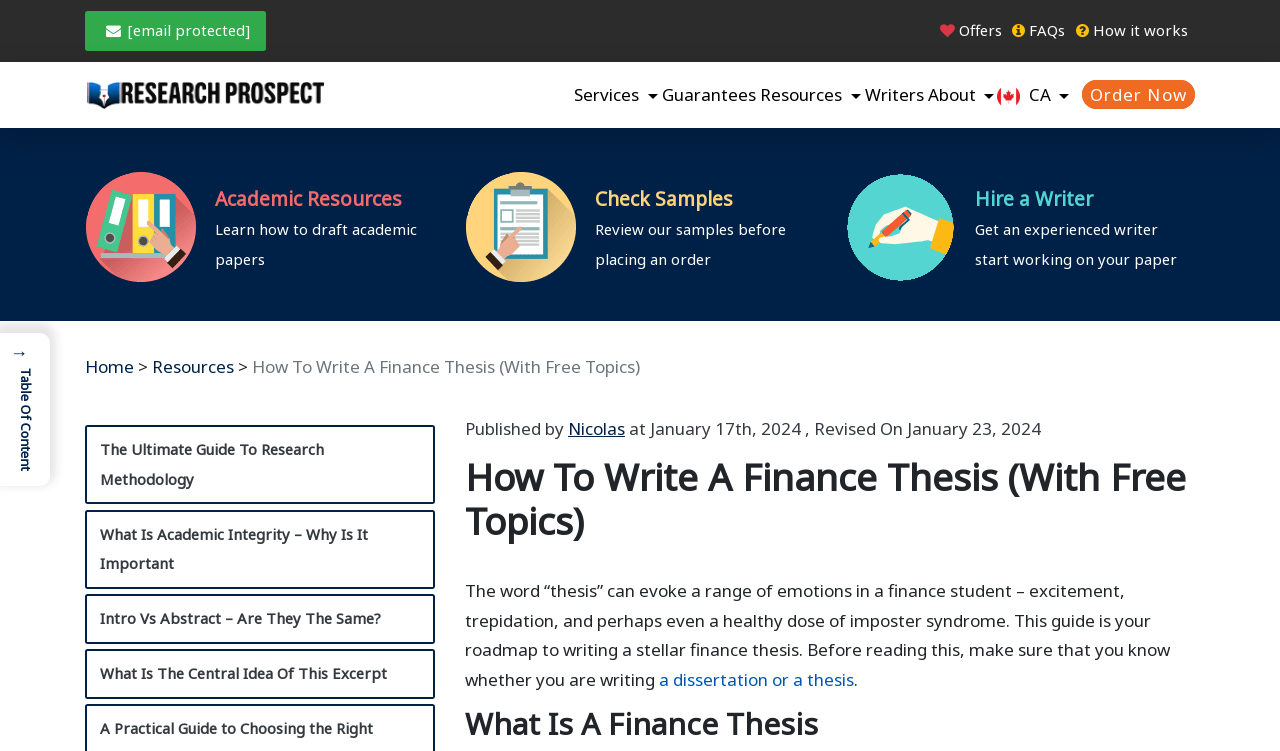Using the given description, provide the bounding box coordinates formatted as (top-left x, top-left y, bottom-right x, bottom-right y), with all values being floating point numbers between 0 and 1. Description: a dissertation or a thesis

[0.515, 0.89, 0.667, 0.92]